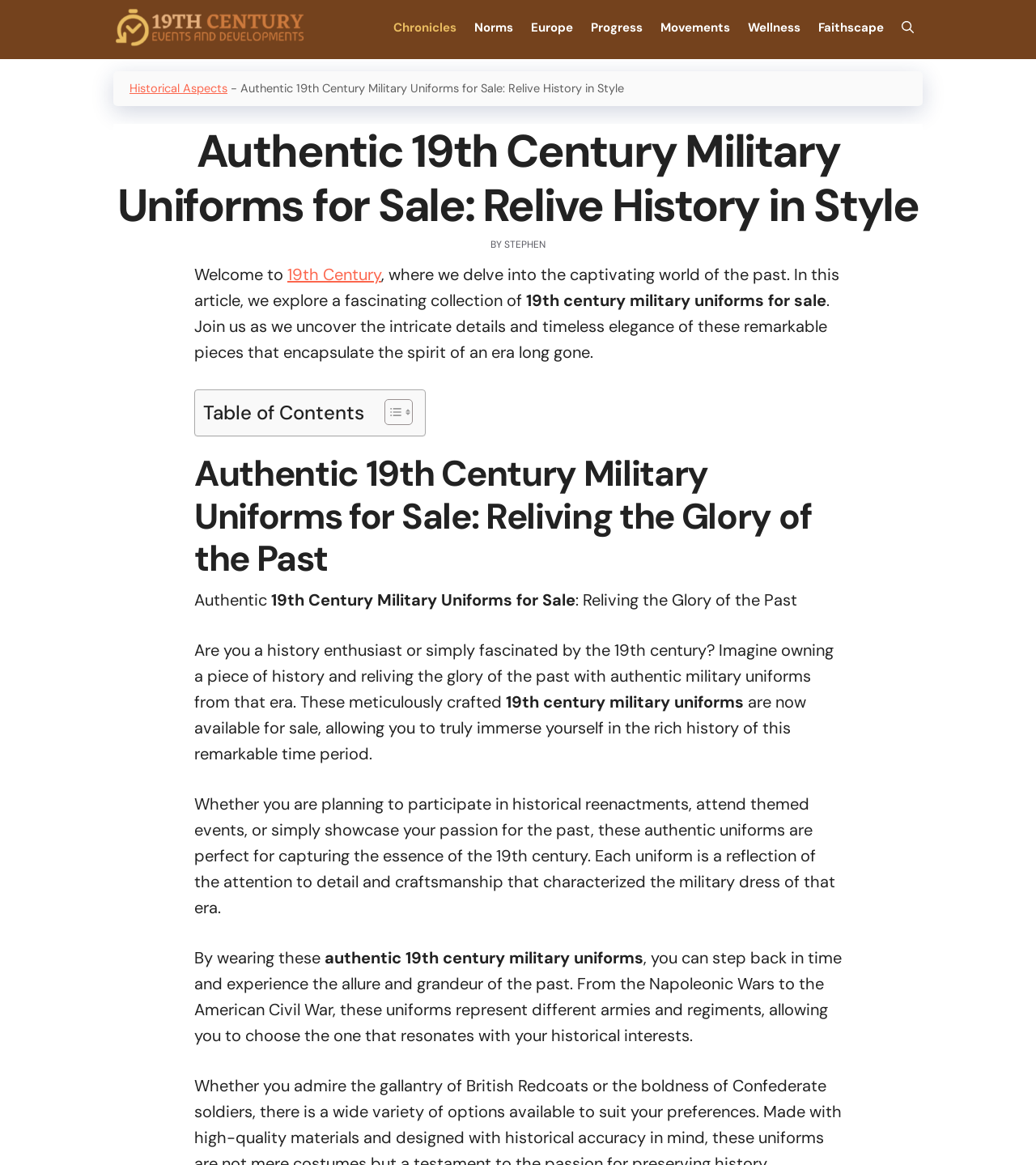Can you provide the bounding box coordinates for the element that should be clicked to implement the instruction: "Toggle the table of contents"?

[0.359, 0.342, 0.395, 0.366]